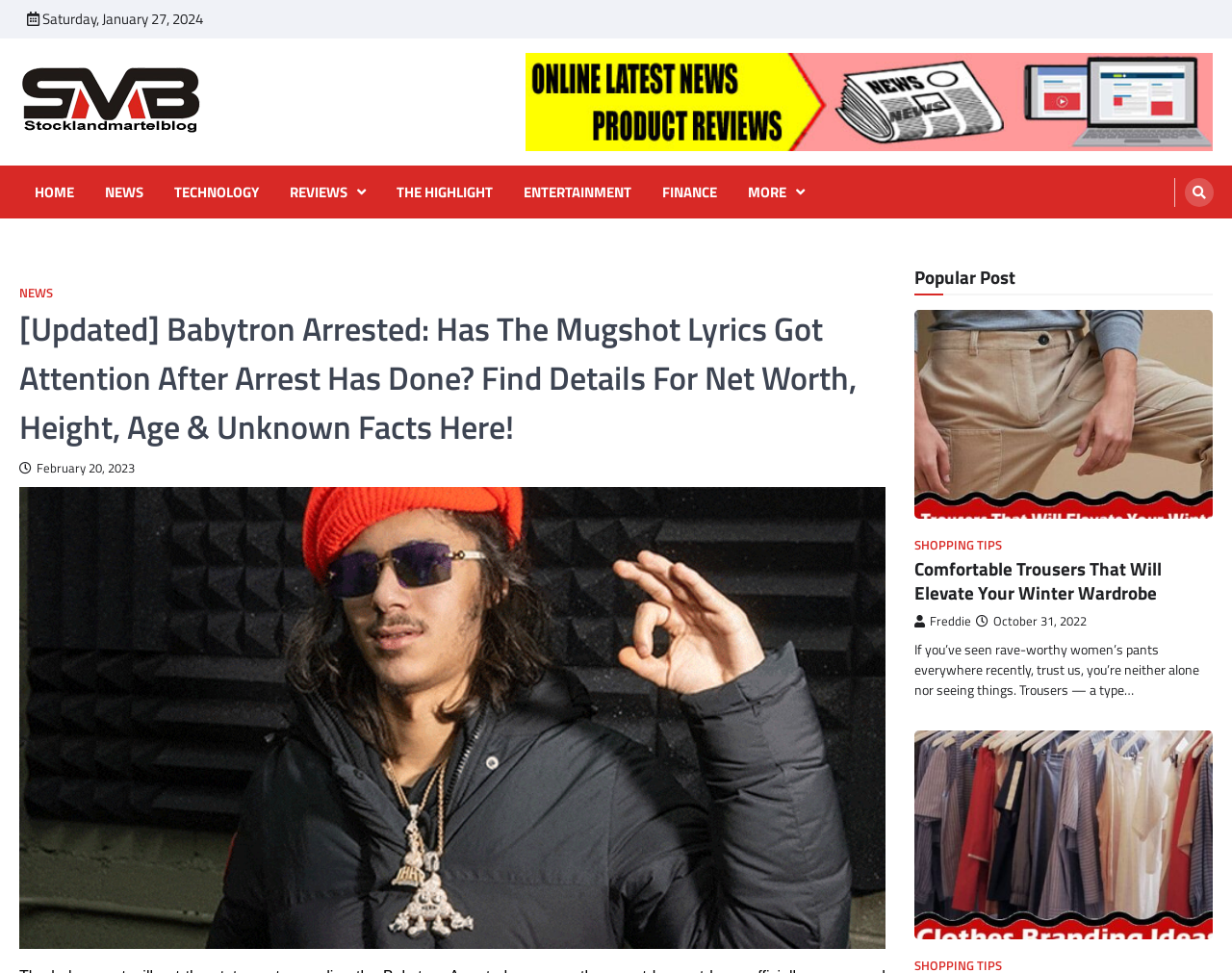Could you locate the bounding box coordinates for the section that should be clicked to accomplish this task: "View the 'Babytron Arrested' news".

[0.016, 0.314, 0.719, 0.464]